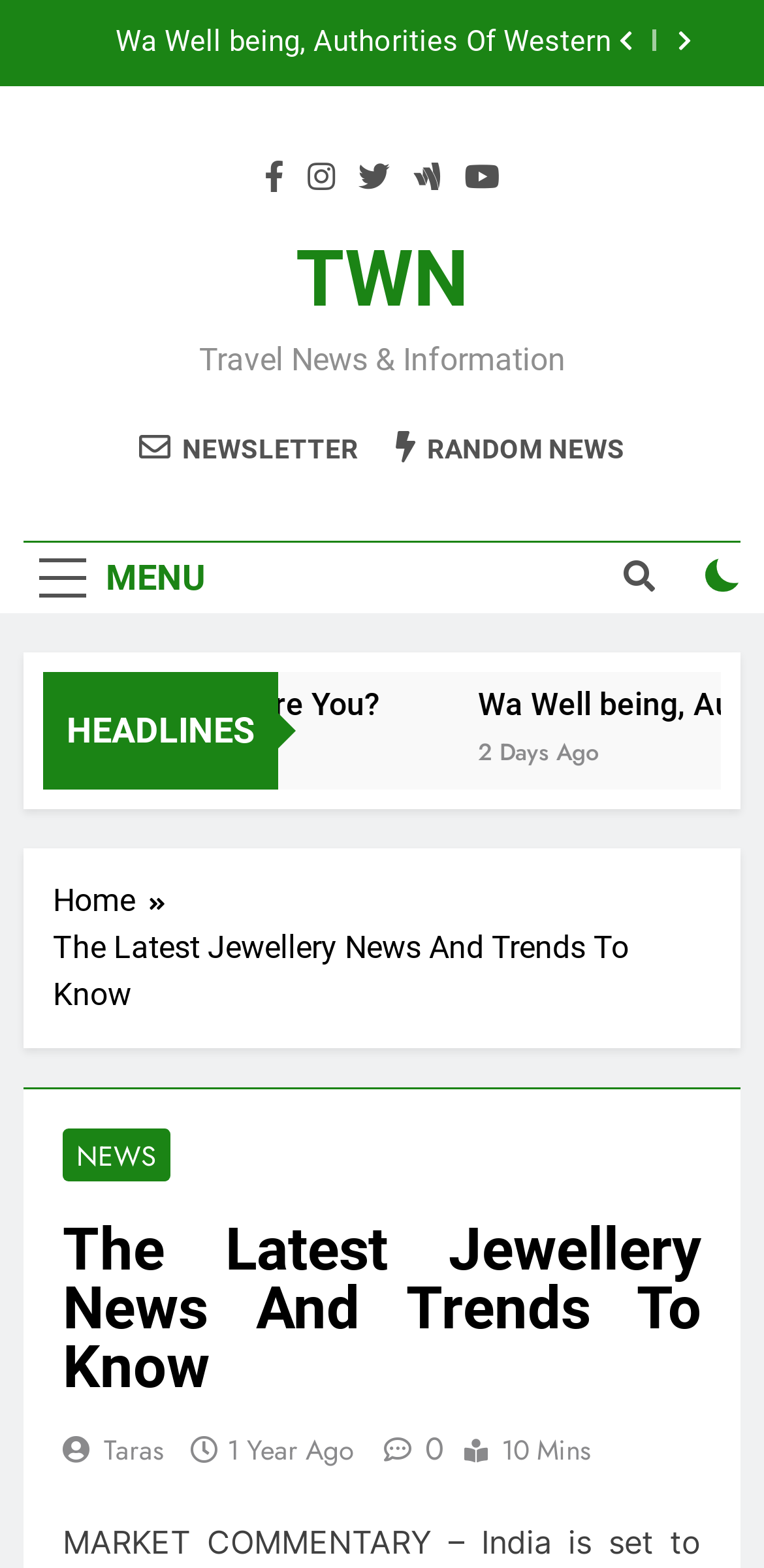Could you determine the bounding box coordinates of the clickable element to complete the instruction: "Read the Actual Property Investments article"? Provide the coordinates as four float numbers between 0 and 1, i.e., [left, top, right, bottom].

[0.196, 0.437, 0.721, 0.461]